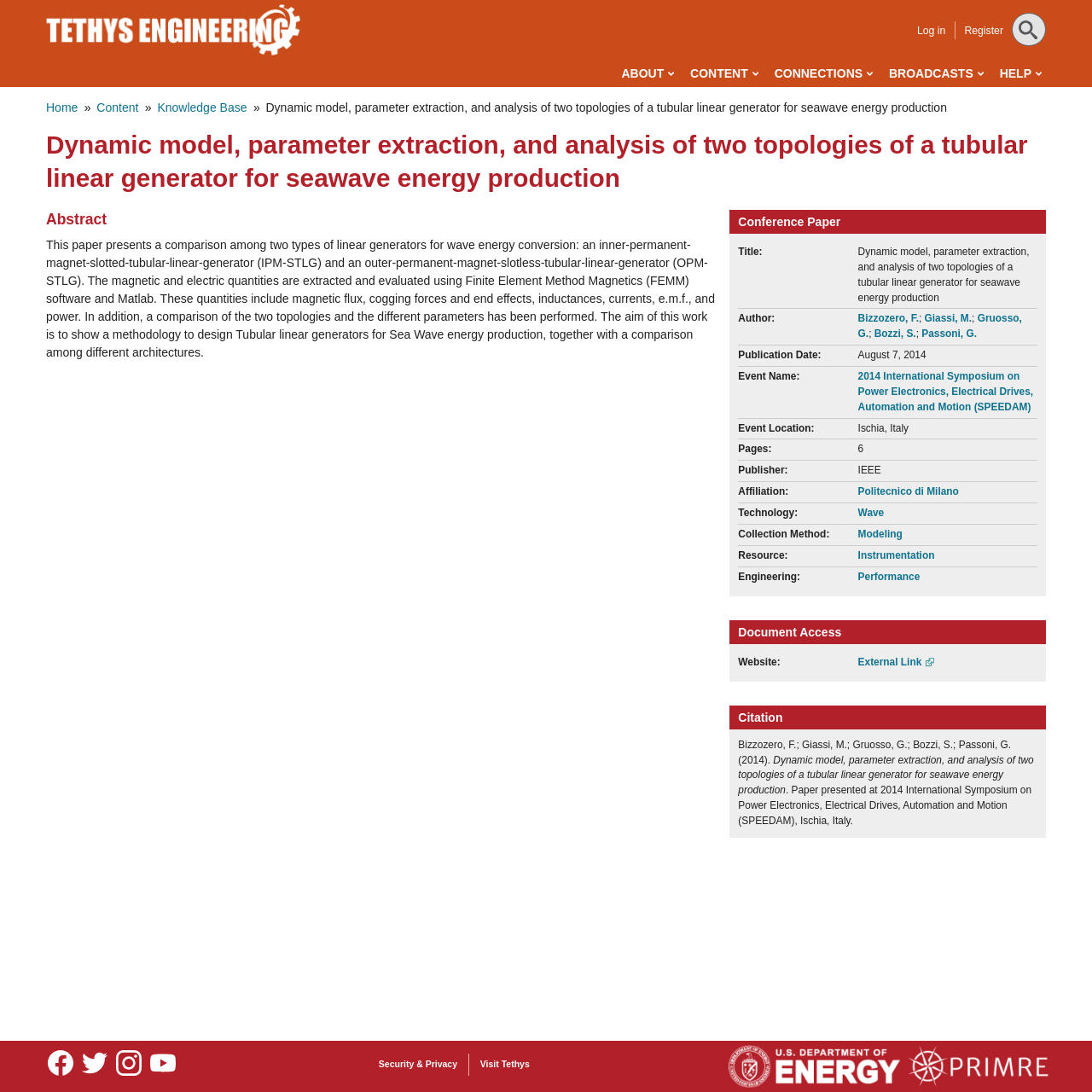Please identify the bounding box coordinates of the area that needs to be clicked to follow this instruction: "View the 'Document Access' section".

[0.668, 0.568, 0.958, 0.59]